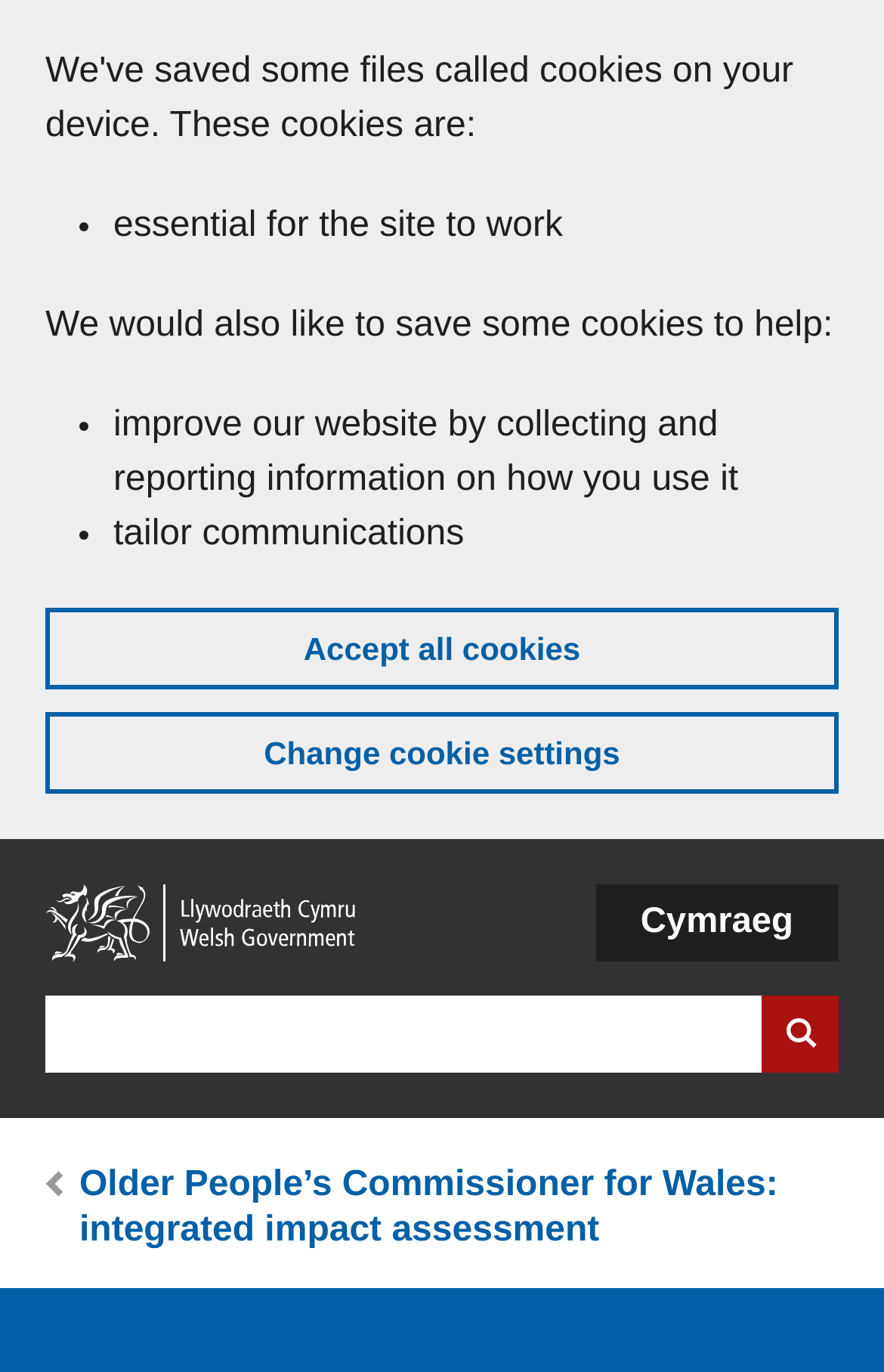What is the purpose of the cookies on this website?
Please respond to the question with a detailed and thorough explanation.

Based on the cookie banner, it is stated that cookies are essential for the site to work and also to improve the website by collecting and reporting information on how users use it, as well as to tailor communications.